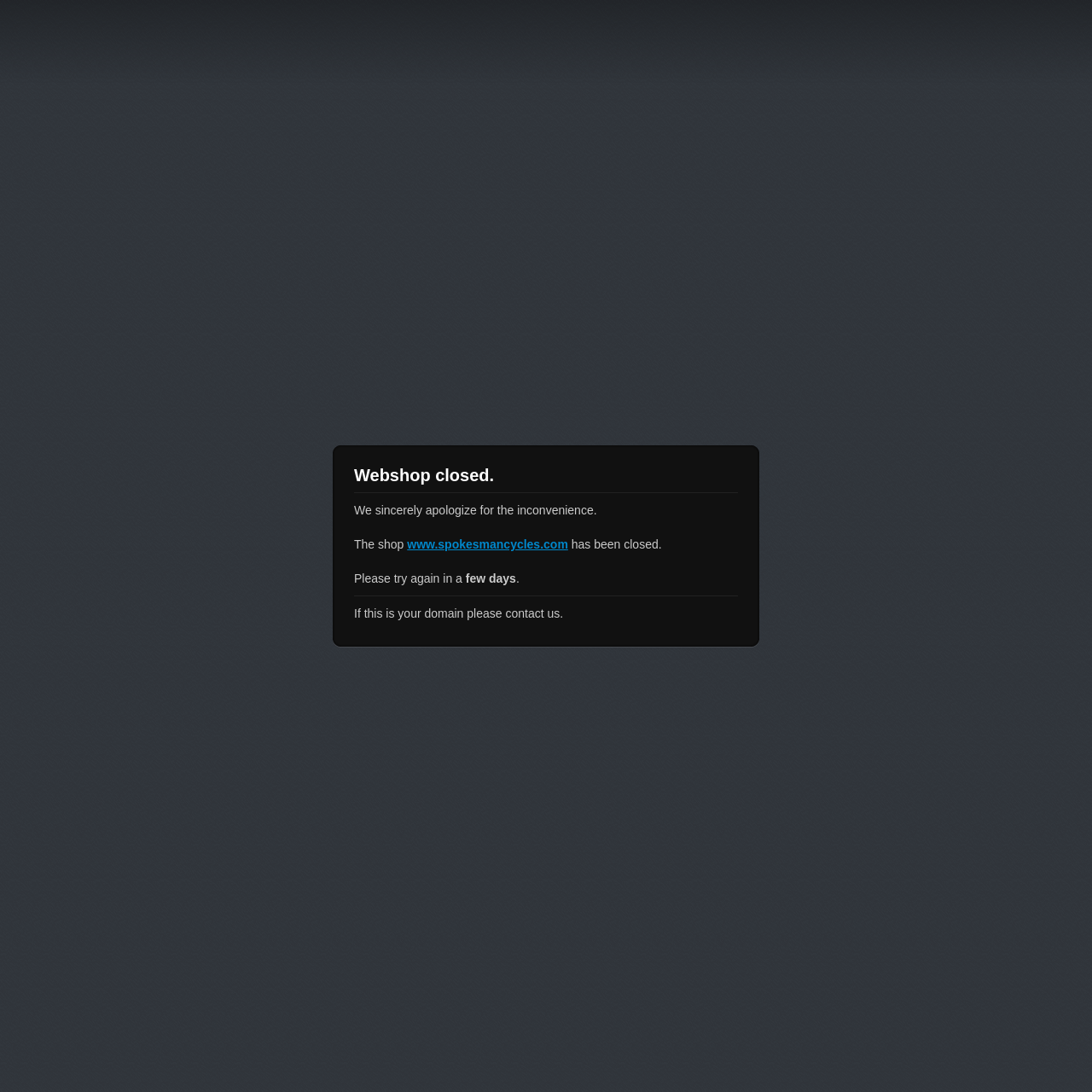When can the shop be accessed again?
Could you give a comprehensive explanation in response to this question?

The sentence 'Please try again in a few days' implies that the shop will be accessible again in a short period of time, specifically in a few days.